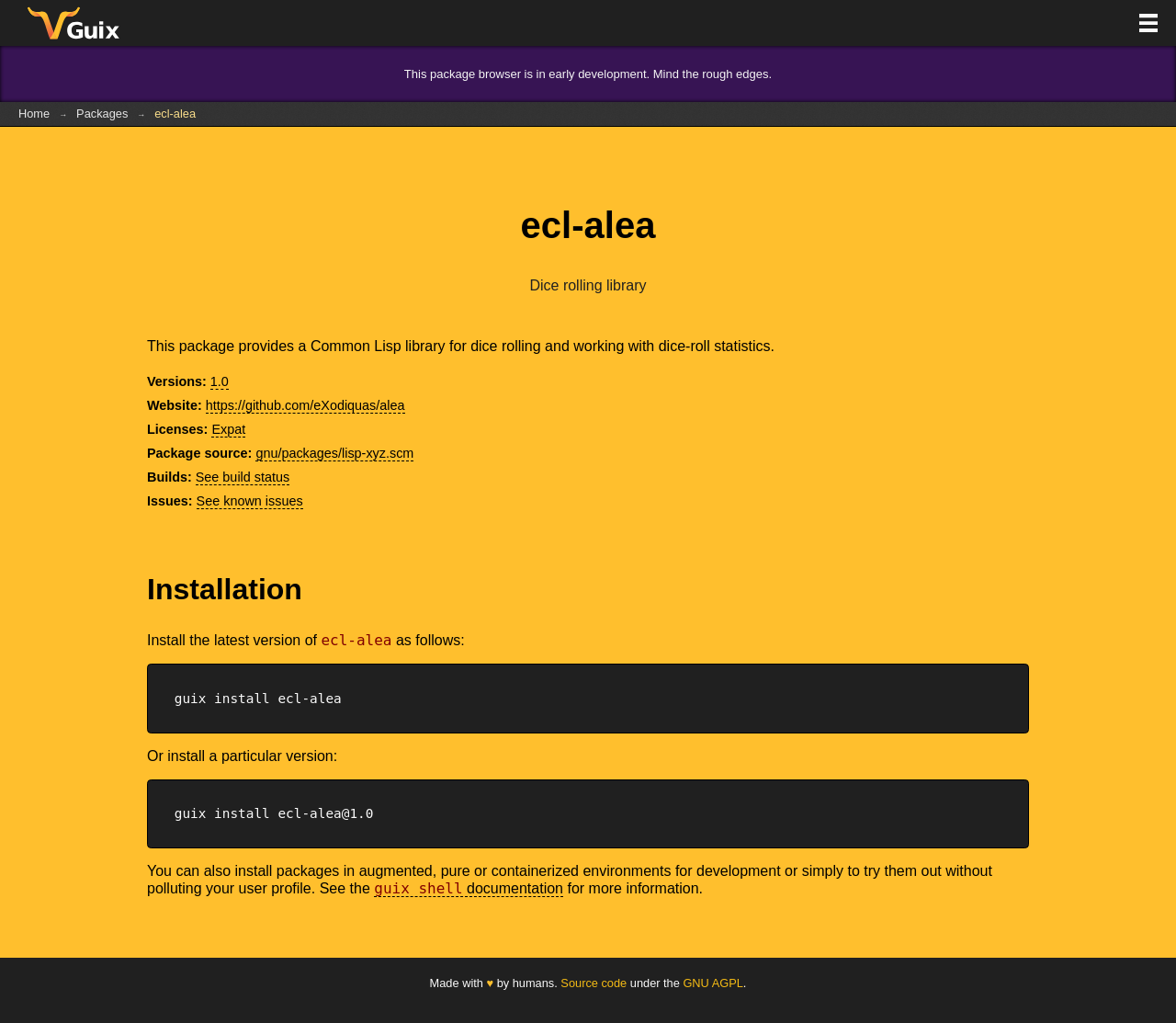Answer the question with a single word or phrase: 
What is the name of the package?

ecl-alea